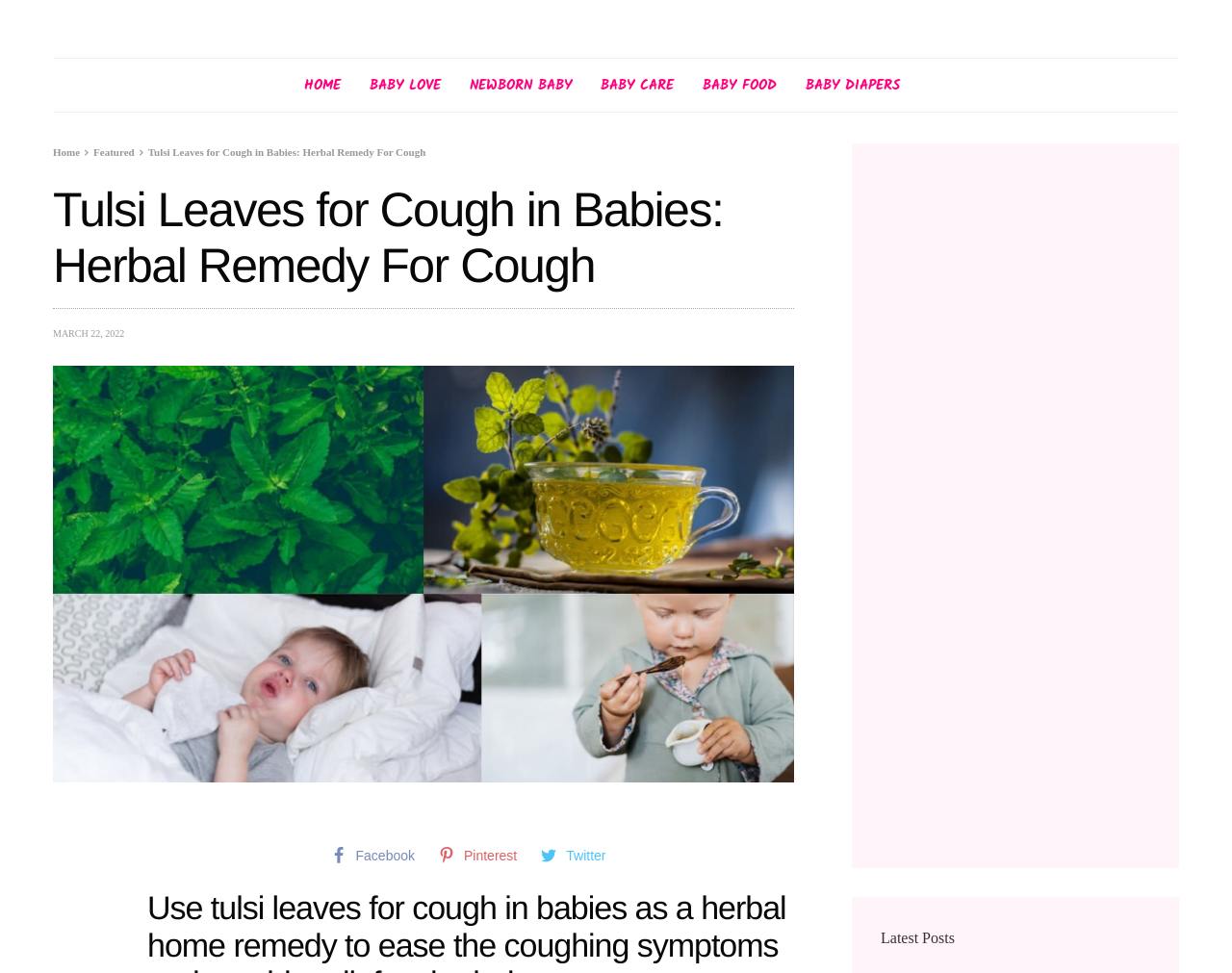Could you determine the bounding box coordinates of the clickable element to complete the instruction: "go to Home"? Provide the coordinates as four float numbers between 0 and 1, i.e., [left, top, right, bottom].

[0.043, 0.209, 0.065, 0.221]